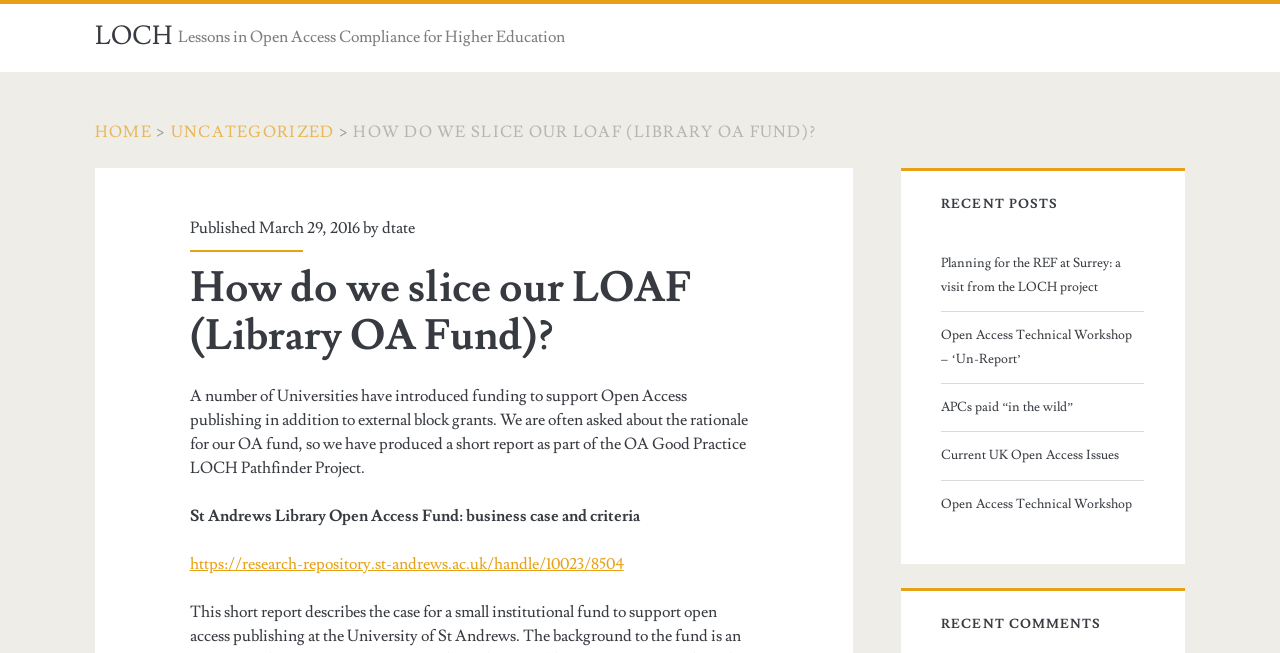Identify and provide the bounding box coordinates of the UI element described: "APCs paid “in the wild”". The coordinates should be formatted as [left, top, right, bottom], with each number being a float between 0 and 1.

[0.735, 0.605, 0.889, 0.642]